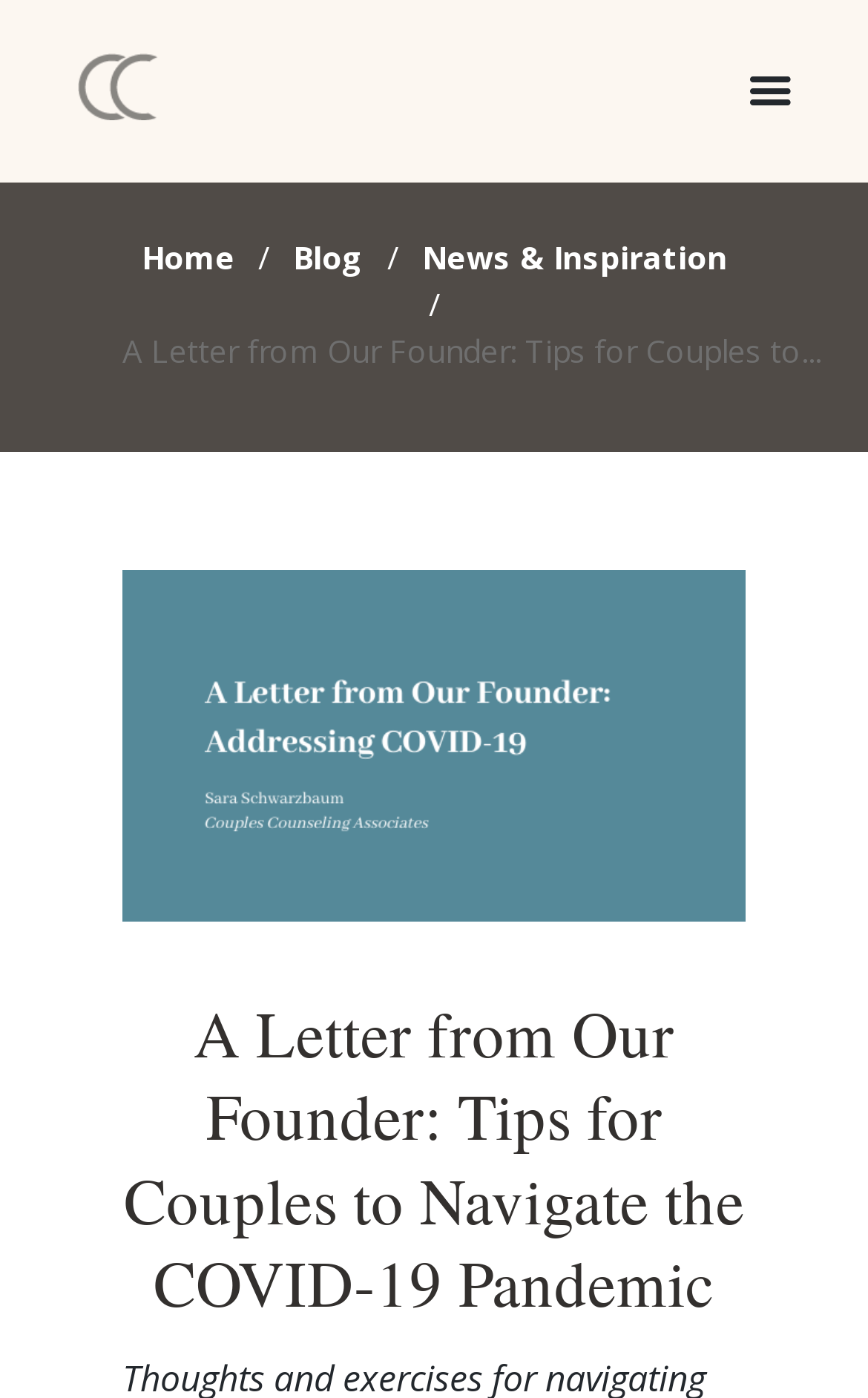How many navigation links are at the top of the webpage?
Based on the image content, provide your answer in one word or a short phrase.

3